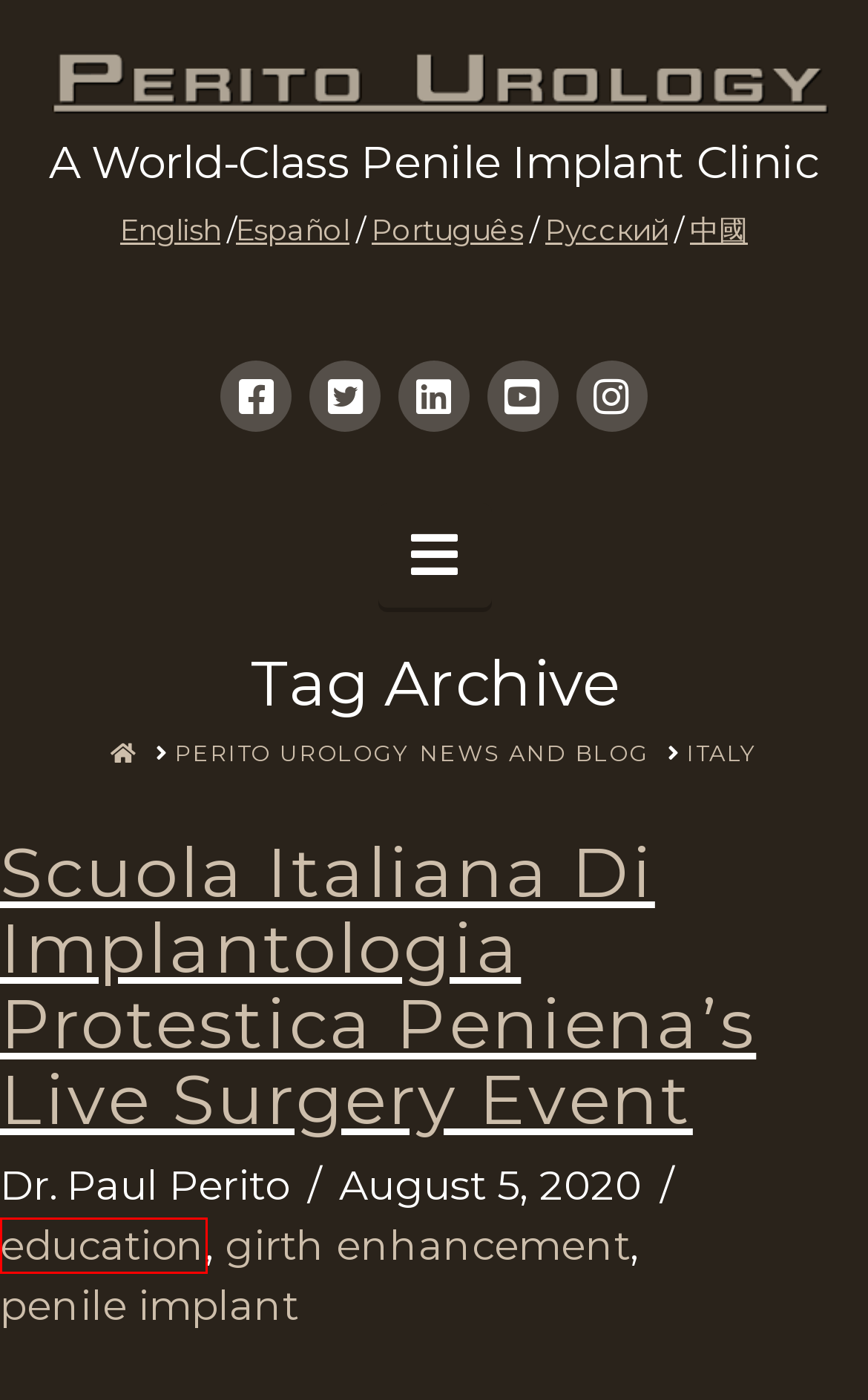A screenshot of a webpage is given, marked with a red bounding box around a UI element. Please select the most appropriate webpage description that fits the new page after clicking the highlighted element. Here are the candidates:
A. Perito Urology News and Blog - Perito Urology
B. Physician Training in the Perito Penile Implant (TM) technique
C. education Archives - Perito Urology
D. penile implant Archives - Perito Urology
E. girth enhancement Archives - Perito Urology
F. Perito Urology - Penile Implant Clinic
G. Scuola Italiana Di Implantologia Protestica Peniena’s Live Surgery Event - Perito Urology
H. Dr. Perito Interviewed by Italian Urologist About Penile Implants - Perito Urology

C